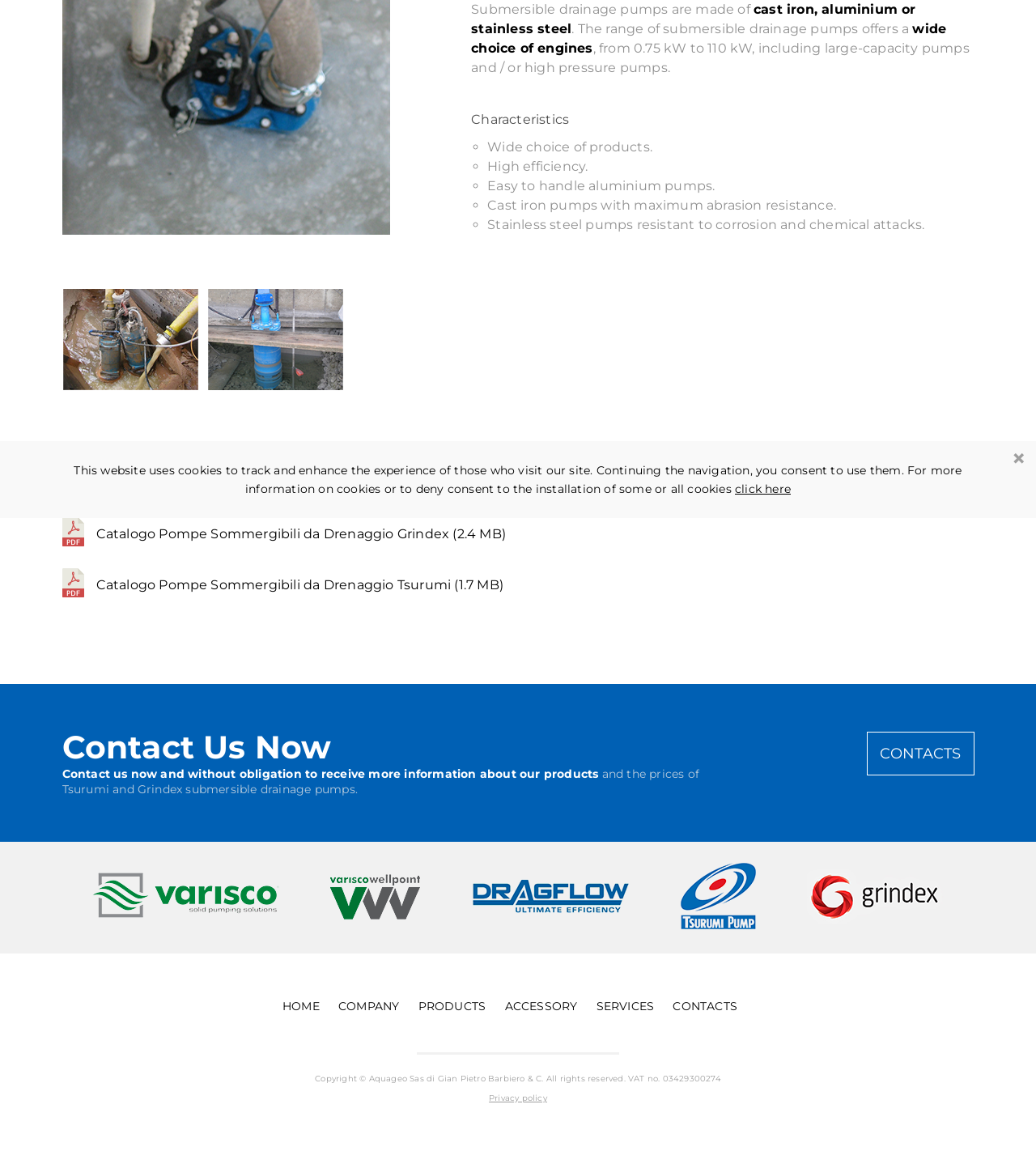Based on the provided description, "Privacy policy", find the bounding box of the corresponding UI element in the screenshot.

[0.472, 0.949, 0.528, 0.958]